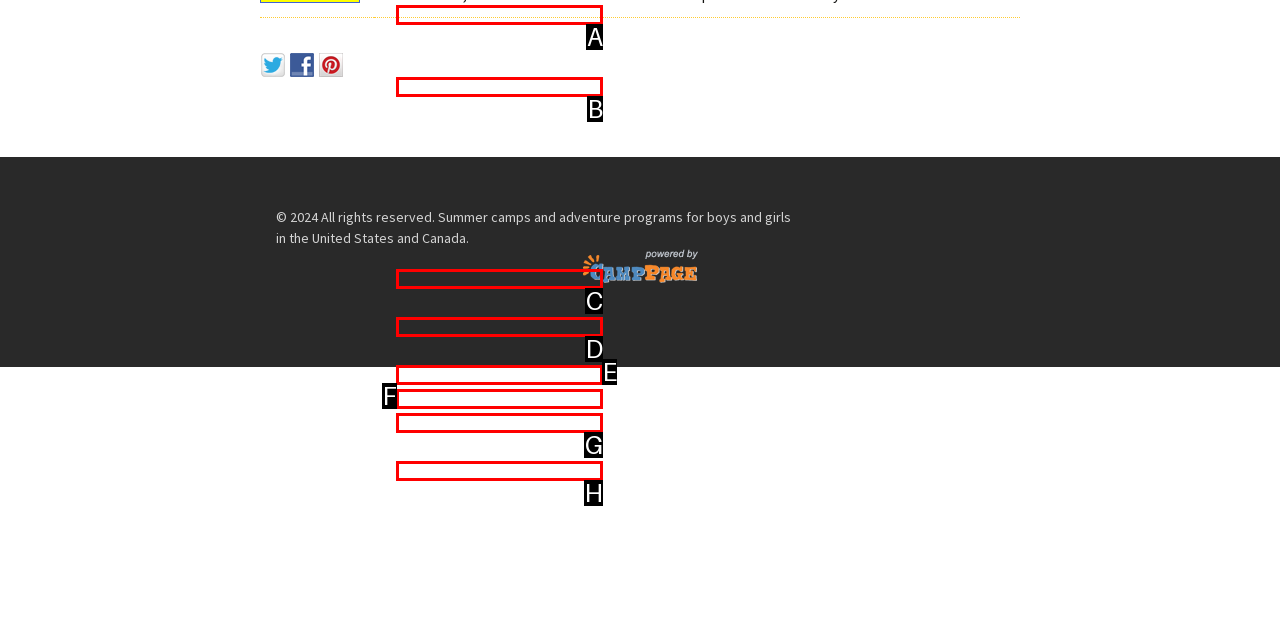Based on the given description: North Dakota, identify the correct option and provide the corresponding letter from the given choices directly.

E